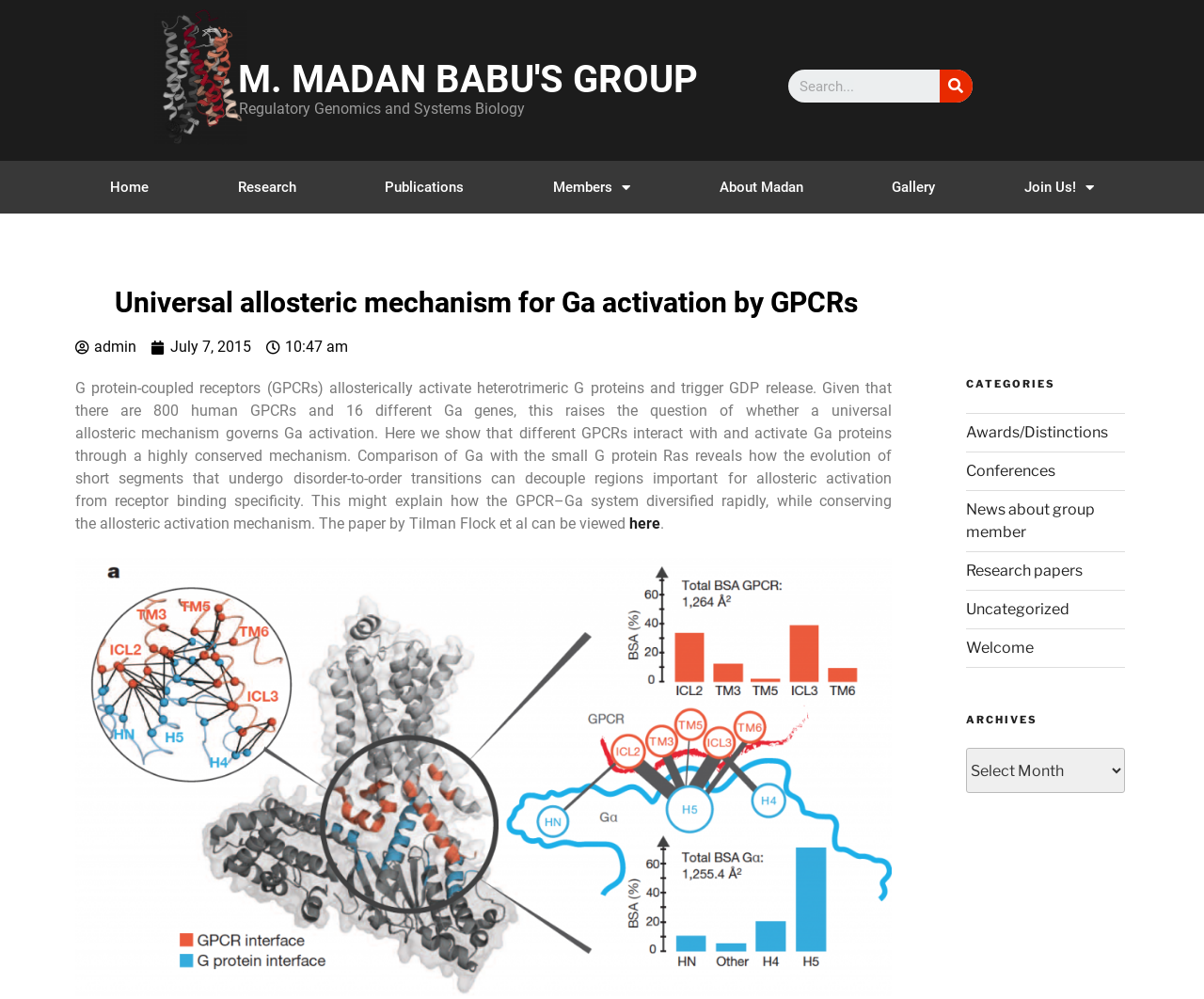Find the bounding box coordinates of the clickable area required to complete the following action: "View research papers".

[0.161, 0.161, 0.283, 0.214]